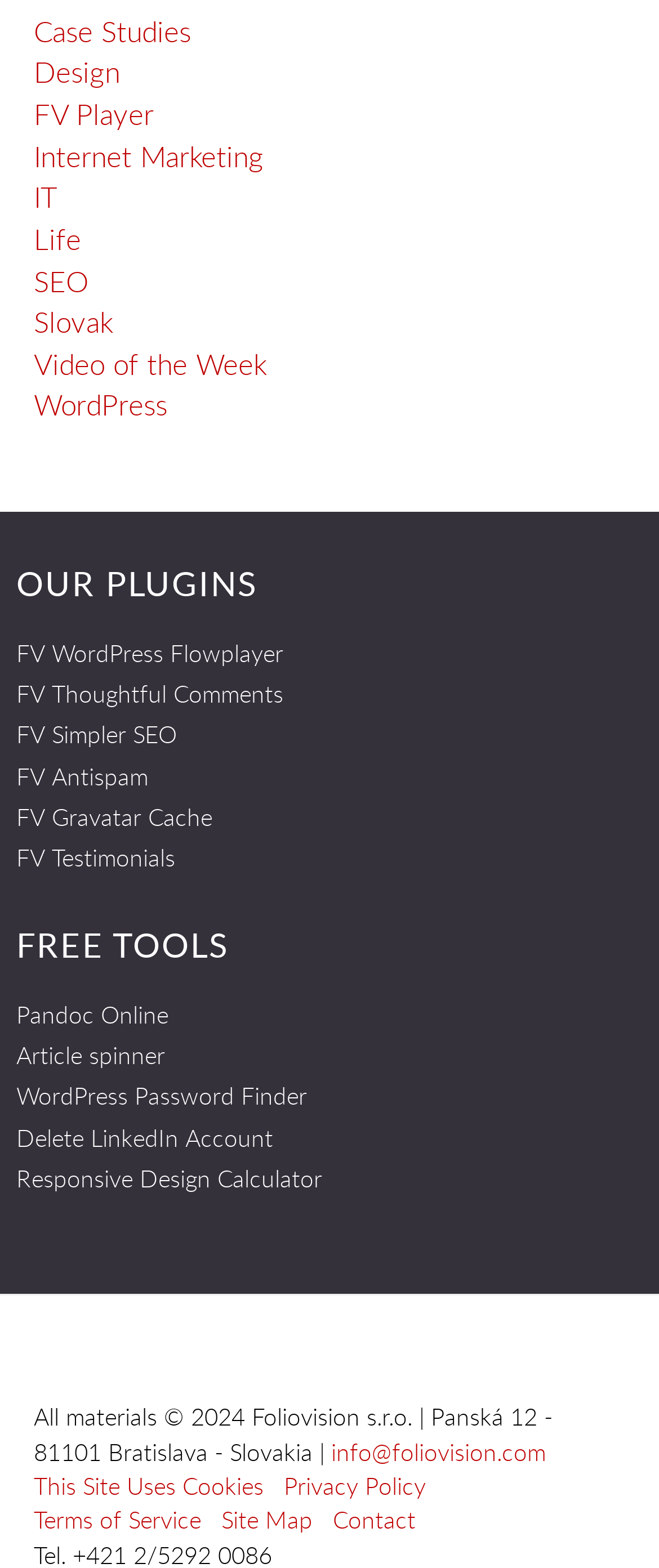Could you provide the bounding box coordinates for the portion of the screen to click to complete this instruction: "Go to Site Map"?

[0.336, 0.959, 0.474, 0.979]